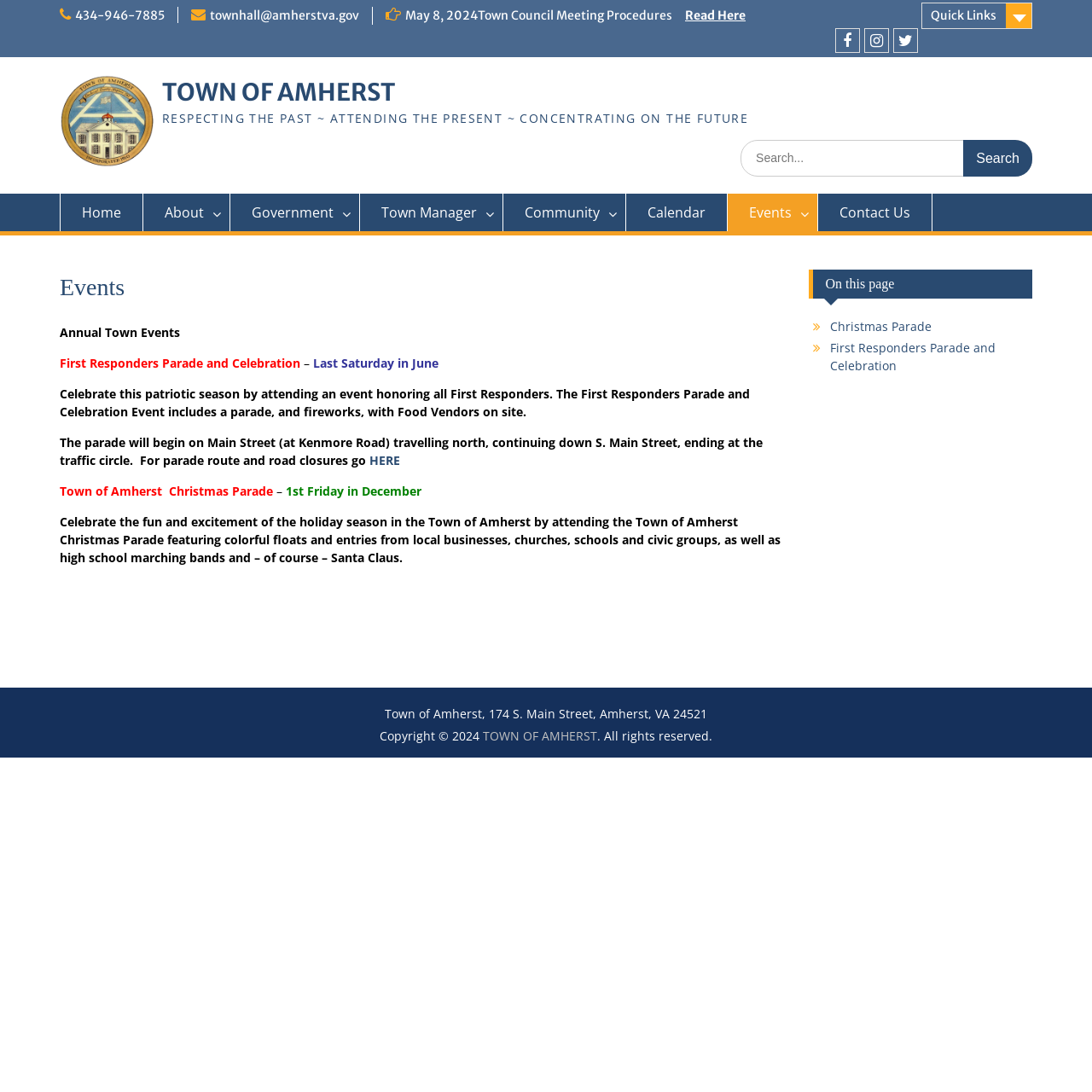Please specify the bounding box coordinates of the clickable section necessary to execute the following command: "Call the town hall".

[0.069, 0.007, 0.151, 0.021]